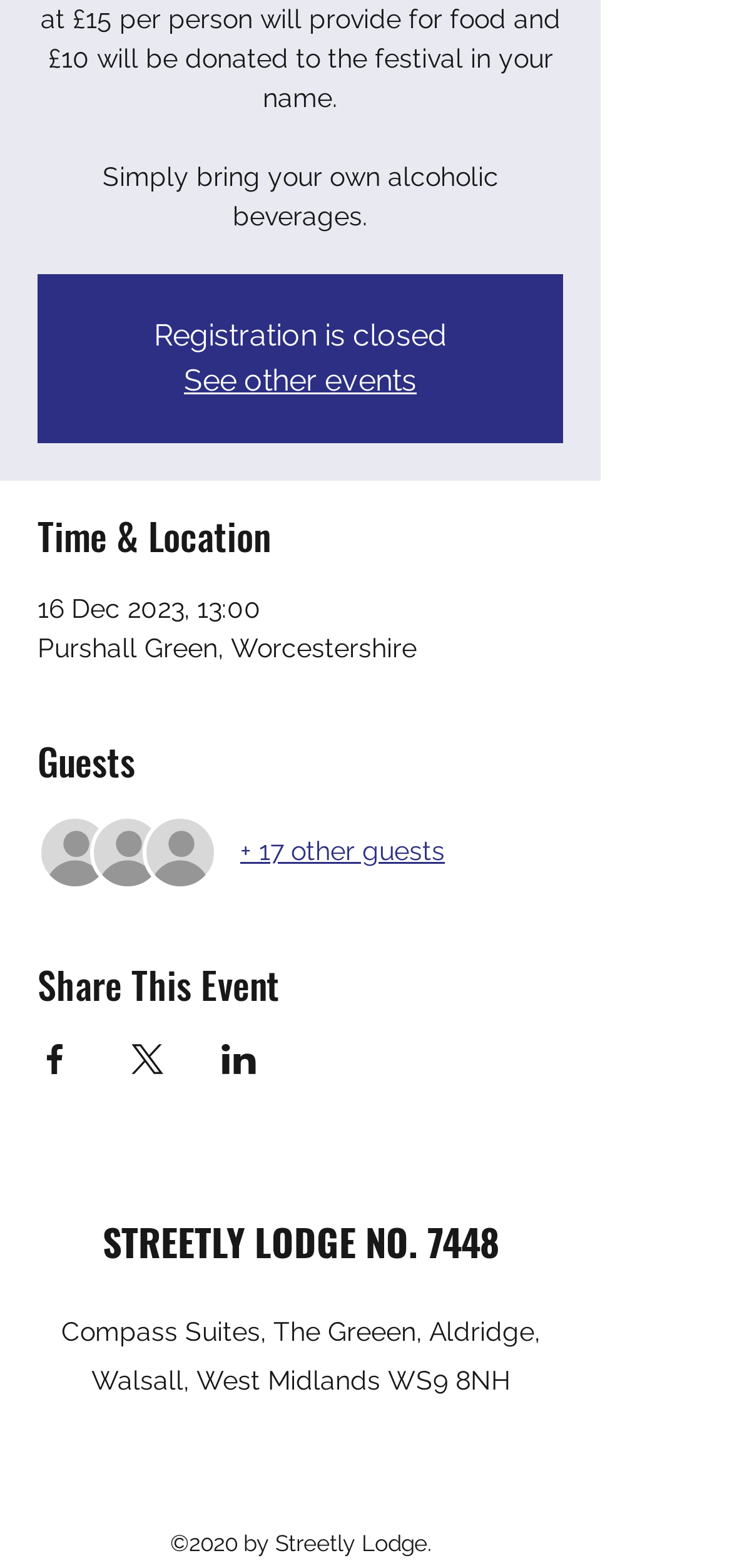Use a single word or phrase to answer the following:
What social media platforms can the event be shared on?

Facebook, X, LinkedIn